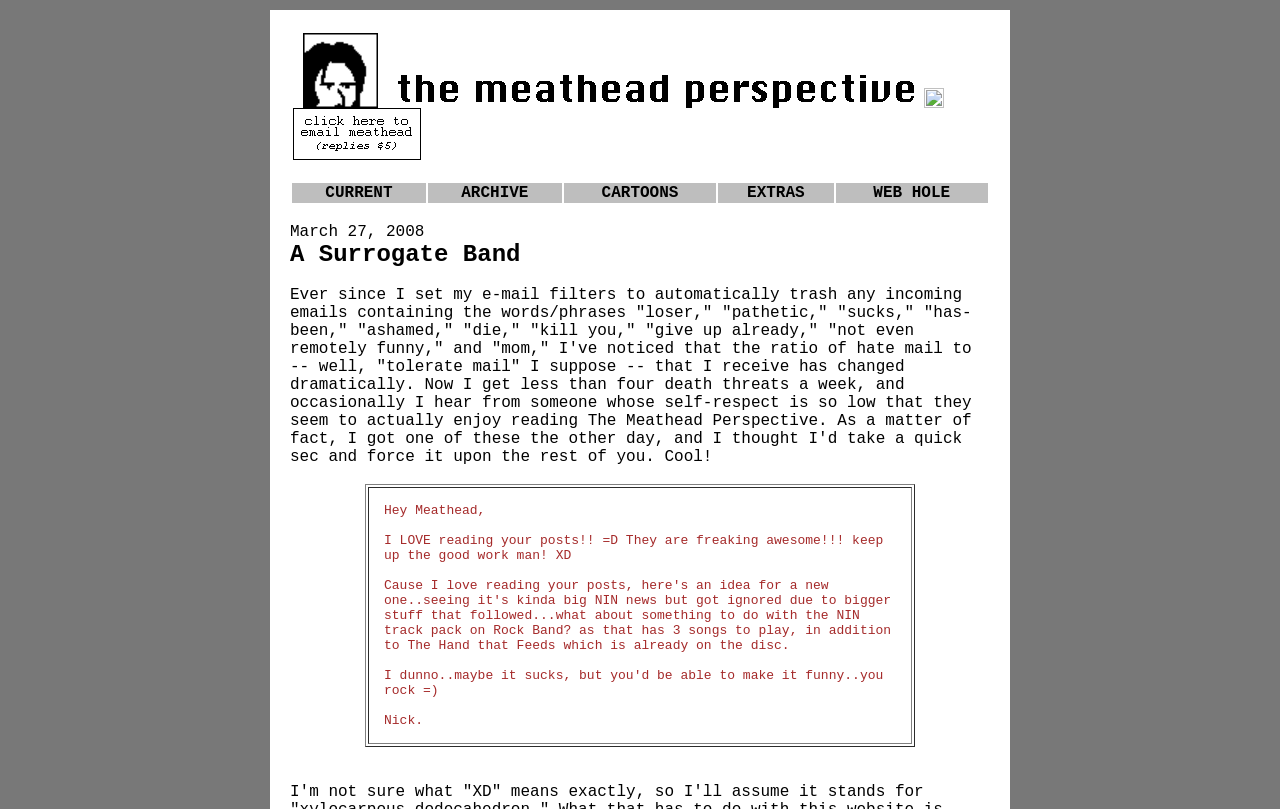Create an elaborate caption for the webpage.

The webpage is titled "The Meathead Perspective" and features a layout with multiple sections. At the top, there are three images aligned horizontally, followed by a link with an accompanying image. Below this, there is a navigation menu with five tabs: "CURRENT", "ARCHIVE", "CARTOONS", "EXTRAS", and "WEB HOLE". Each tab has a corresponding link.

On the left side of the page, there are two blocks of text. The first block displays the date "March 27, 2008", and the second block has a title "A Surrogate Band". Below these, there is a longer paragraph of text that discusses the author's experience with hate mail and their decision to share a positive email from a reader.

The positive email from the reader, Nick, is displayed in a separate section below the main text. It is a enthusiastic message expressing admiration for the author's posts and suggesting a topic for a new article. The email is signed with the name "Nick" at the bottom.

Overall, the webpage has a simple layout with a focus on displaying text and images. The navigation menu provides easy access to different sections of the website, and the main content area features a mix of short and longer blocks of text.